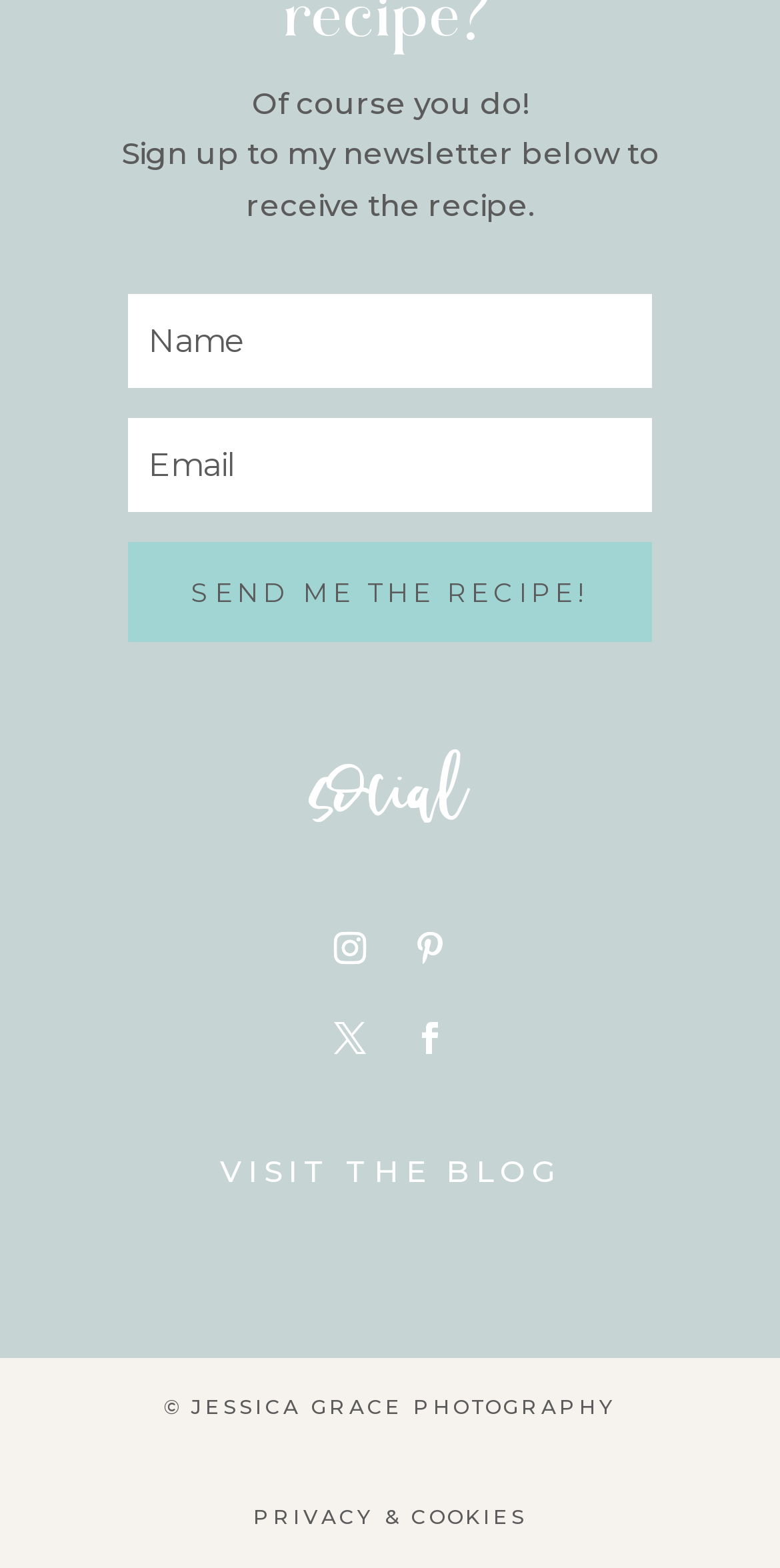Determine the bounding box coordinates of the clickable element necessary to fulfill the instruction: "Visit the blog". Provide the coordinates as four float numbers within the 0 to 1 range, i.e., [left, top, right, bottom].

[0.282, 0.735, 0.718, 0.759]